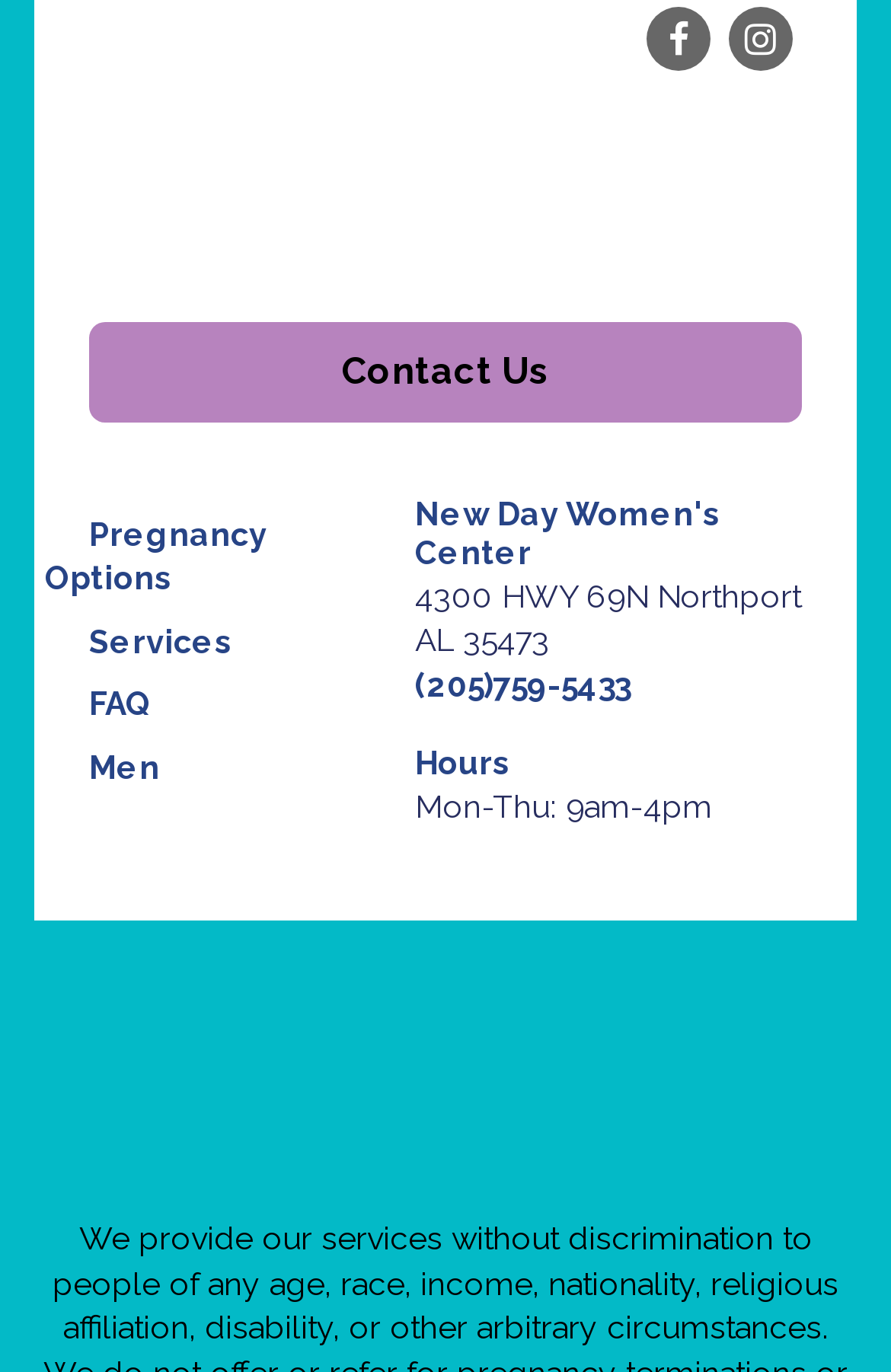Please find the bounding box coordinates of the clickable region needed to complete the following instruction: "view Criminal Justice System: Equal Treatment of Deaths and Injuries". The bounding box coordinates must consist of four float numbers between 0 and 1, i.e., [left, top, right, bottom].

None